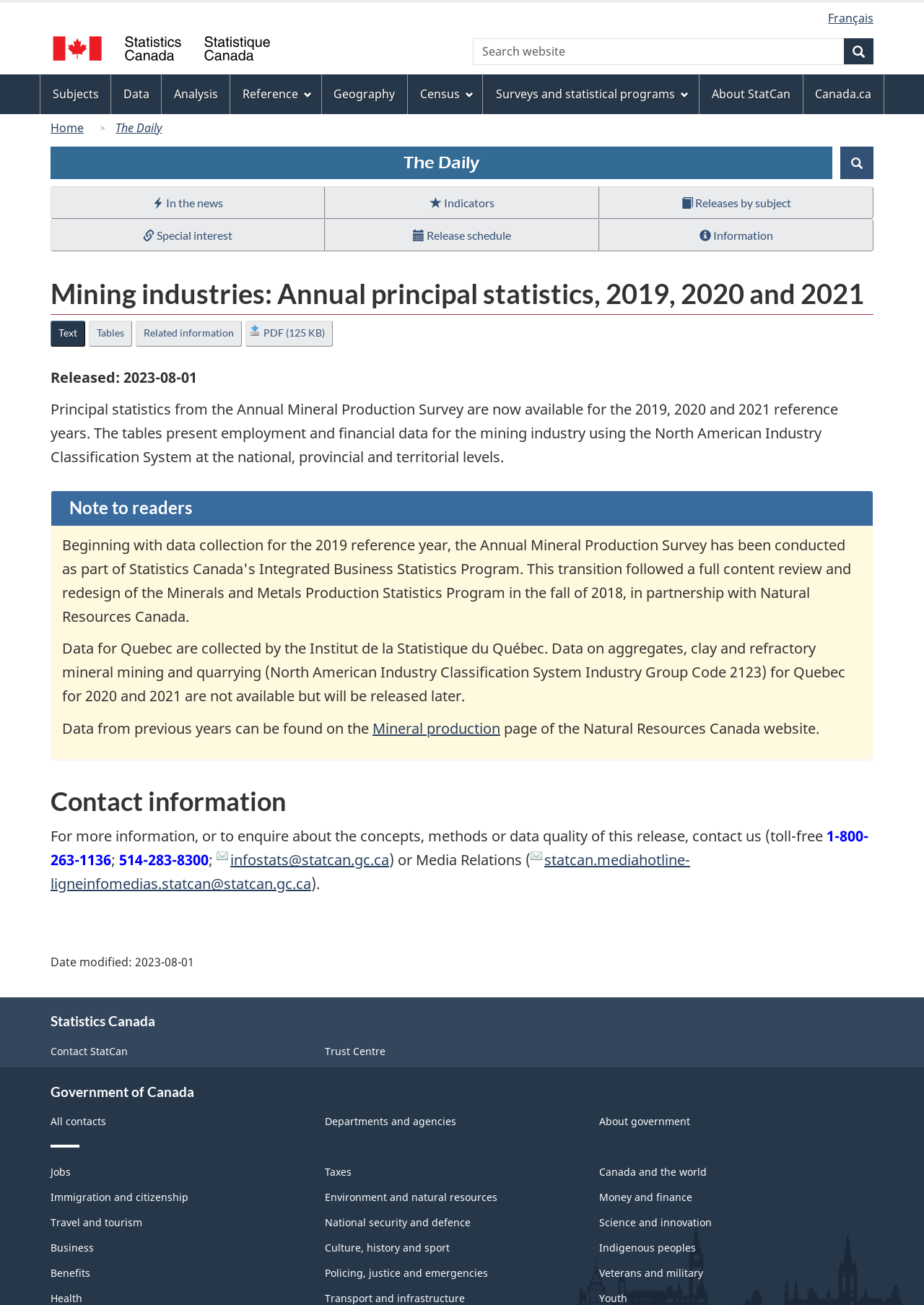Can you look at the image and give a comprehensive answer to the question:
What is the language of this webpage?

I determined the language of this webpage by looking at the content and structure of the page, which appears to be in English. There is also a 'Language selection' option at the top of the page, which suggests that the page is available in multiple languages, but the default language is English.